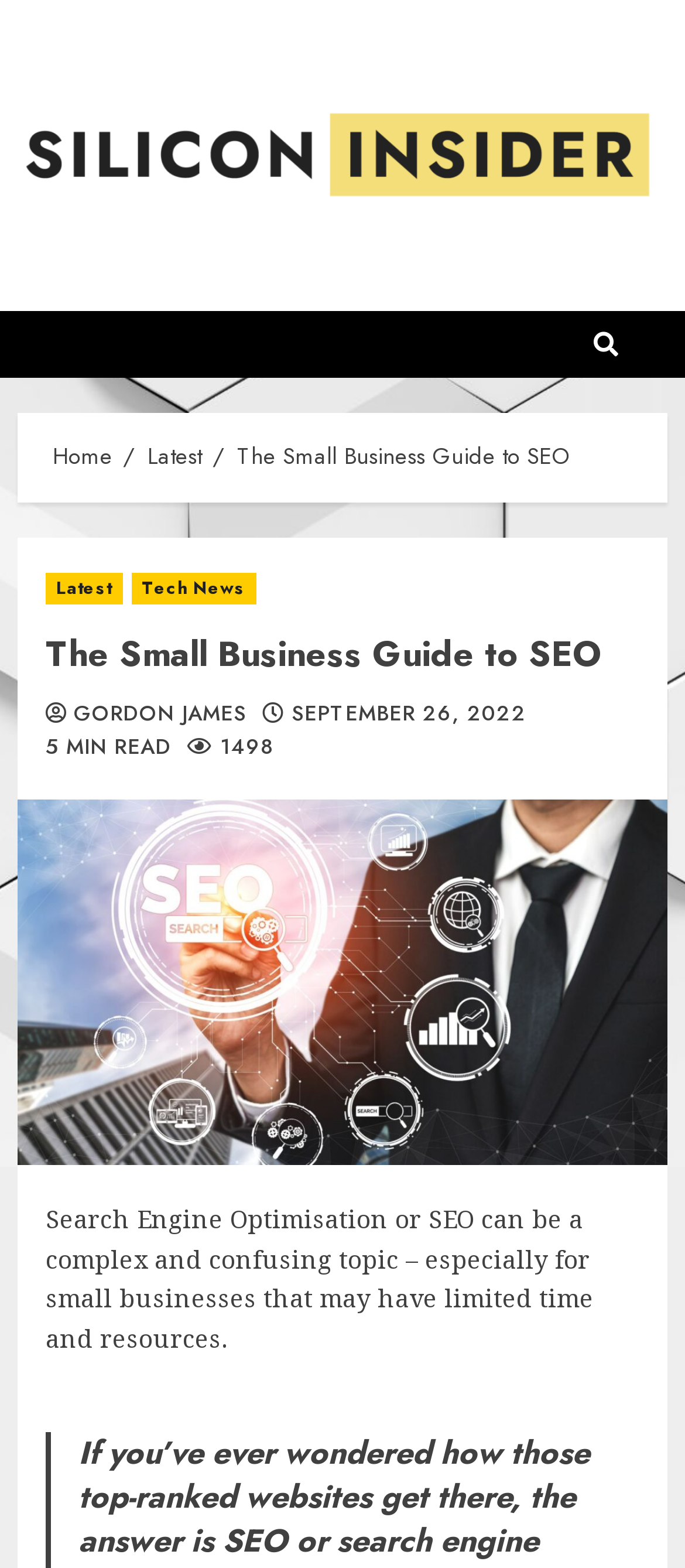Provide your answer in one word or a succinct phrase for the question: 
How many minutes does it take to read the article?

5 MIN